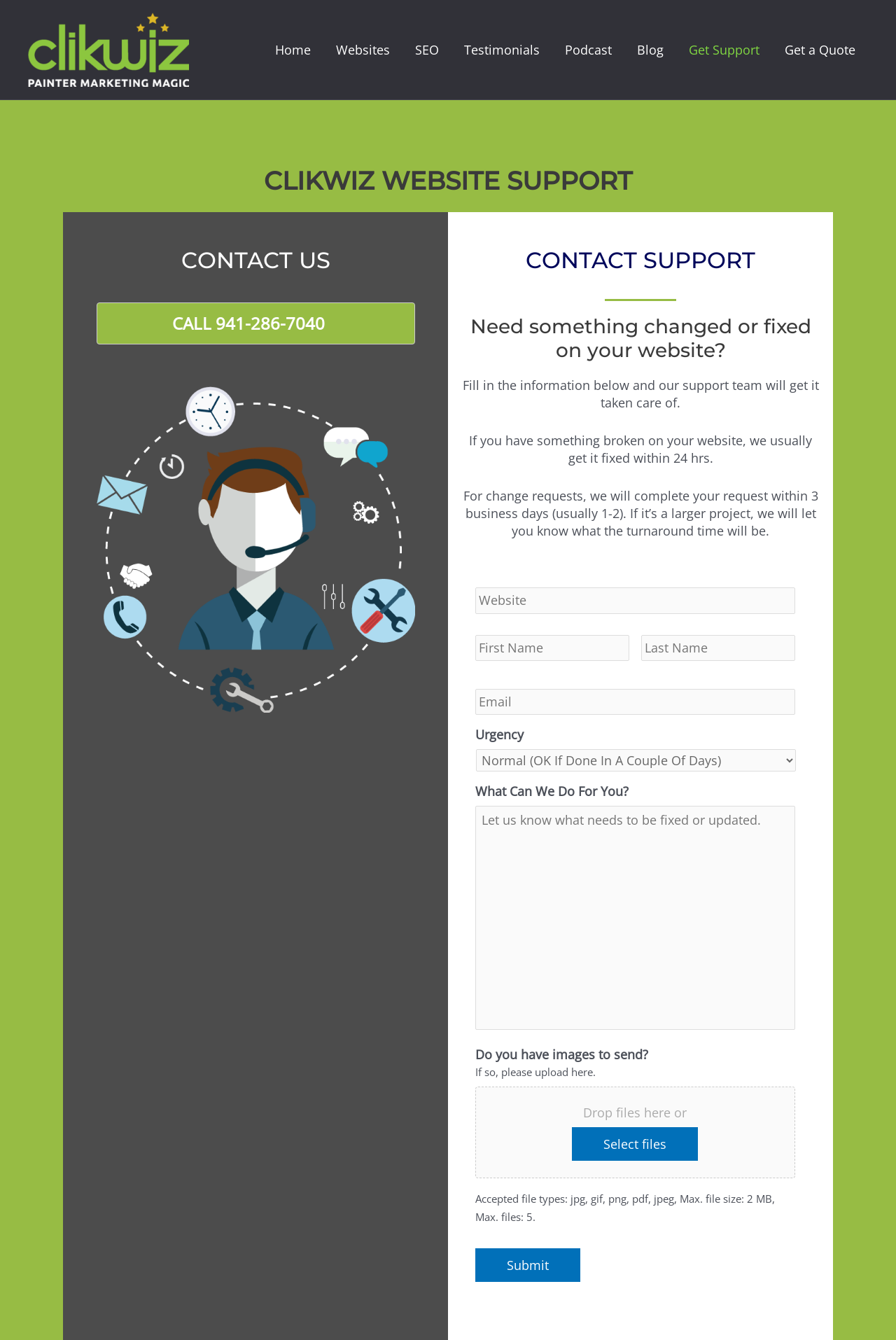Please give a concise answer to this question using a single word or phrase: 
How long does it take to fix something broken on the website?

24 hrs